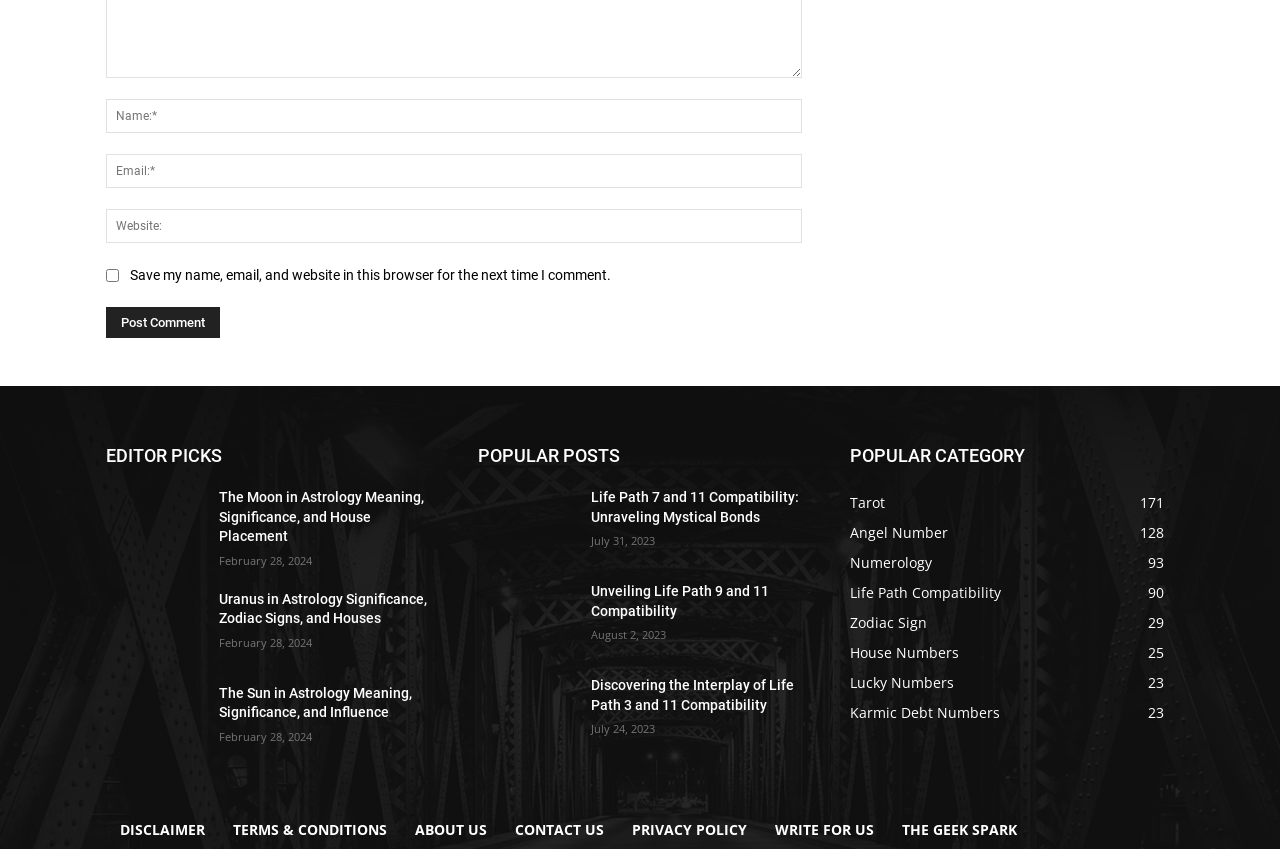What is the category of the posts under 'EDITOR PICKS'?
Look at the image and provide a short answer using one word or a phrase.

Astrology